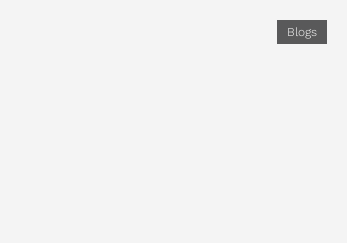Can you give a detailed response to the following question using the information from the image? What type of information is provided in the blog?

The blog provides information on pet health and nutrition, as seen from the links to posts about dietary options for dogs, such as 'Get to know about the best high fiber dog food', and vaccination options for cats, like 'fvrcp vaccine for cats'.